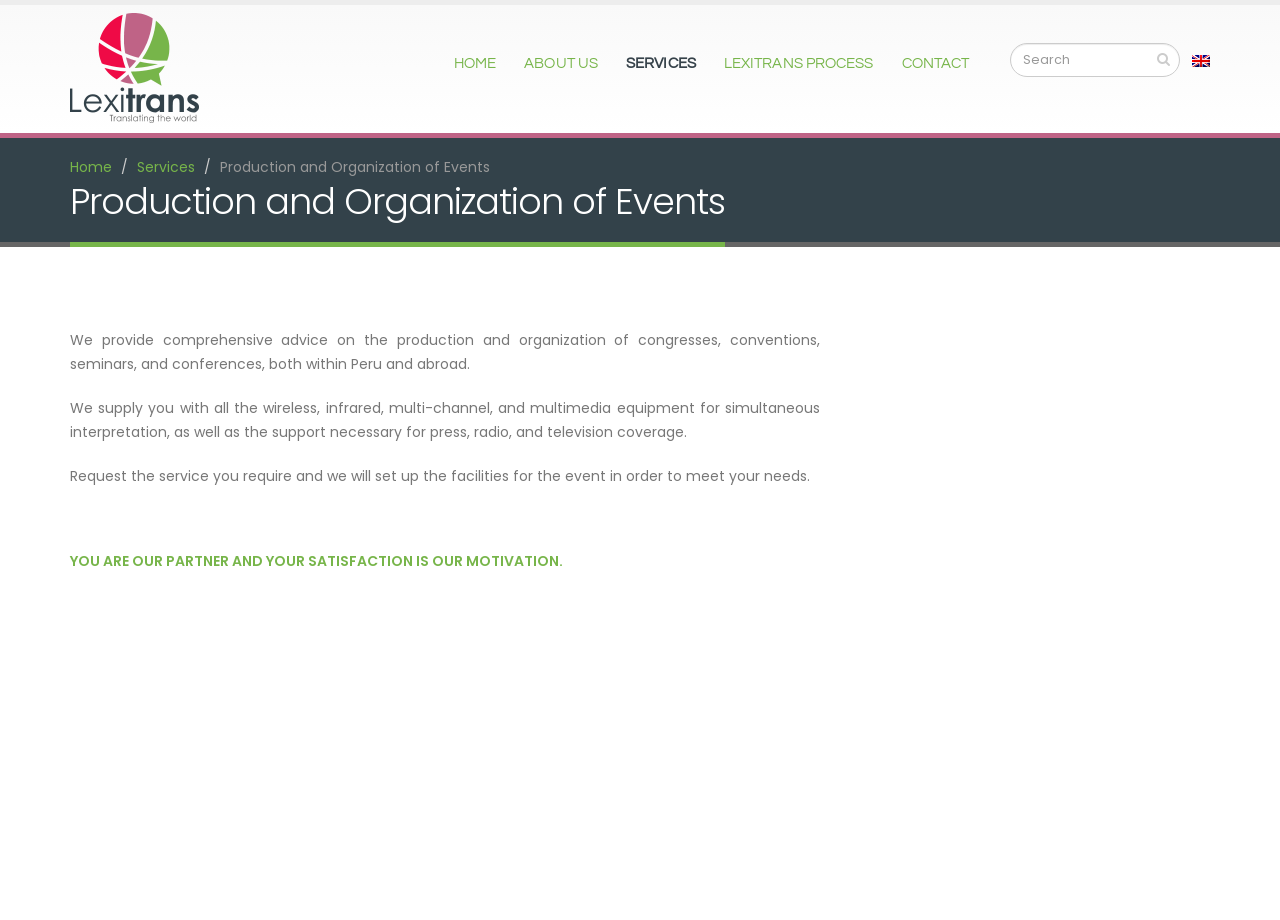Identify and provide the bounding box coordinates of the UI element described: "Home". The coordinates should be formatted as [left, top, right, bottom], with each number being a float between 0 and 1.

[0.055, 0.171, 0.088, 0.192]